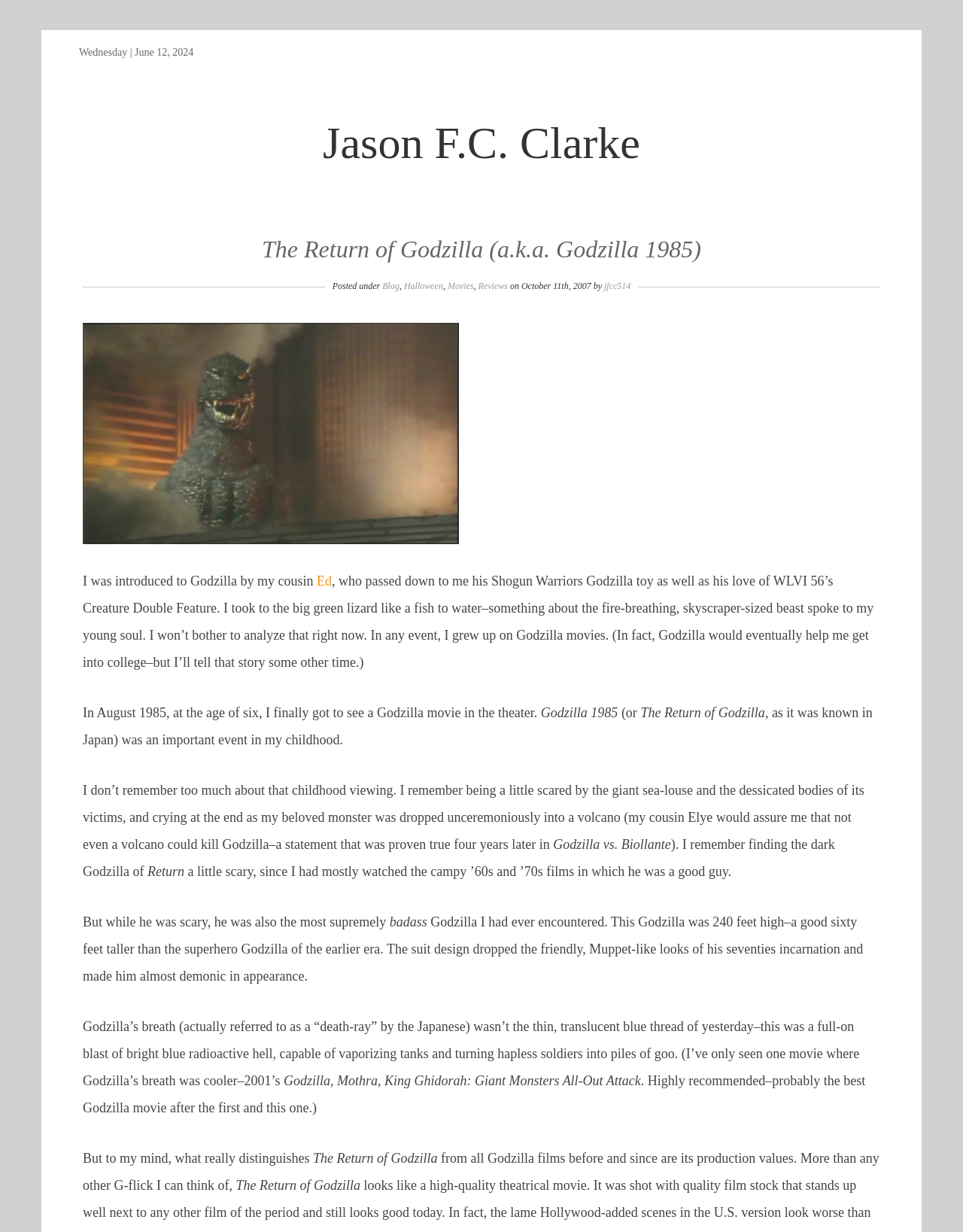Please study the image and answer the question comprehensively:
What is the name of the Godzilla movie mentioned in the text?

The name of the Godzilla movie is mentioned in the text as 'The Return of Godzilla' or 'Godzilla 1985' as it was known in Japan. This information is provided in the paragraph that starts with 'In August 1985, at the age of six, I finally got to see a Godzilla movie in the theater.'